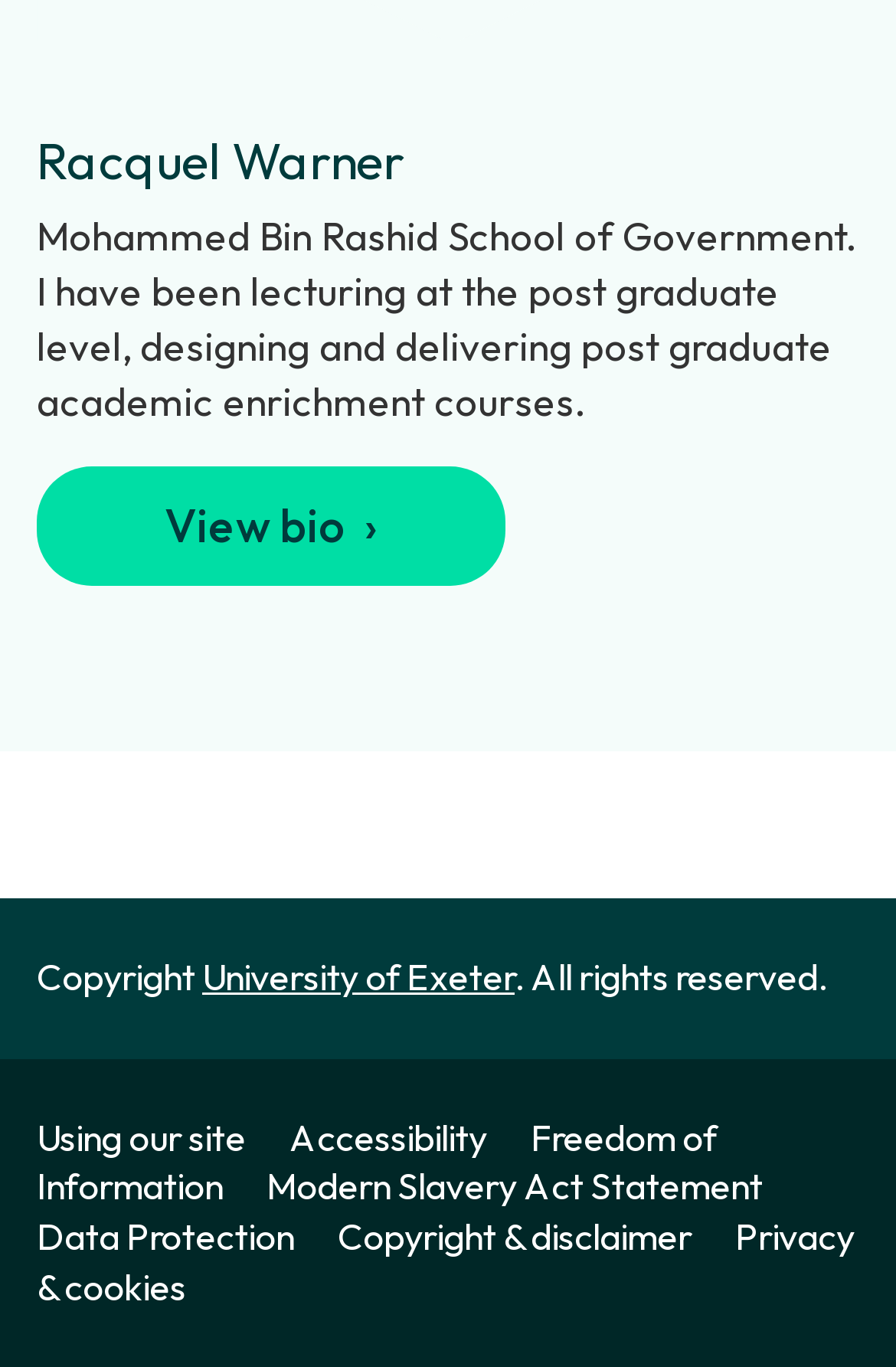Can you find the bounding box coordinates for the element that needs to be clicked to execute this instruction: "View bio"? The coordinates should be given as four float numbers between 0 and 1, i.e., [left, top, right, bottom].

[0.041, 0.341, 0.564, 0.429]